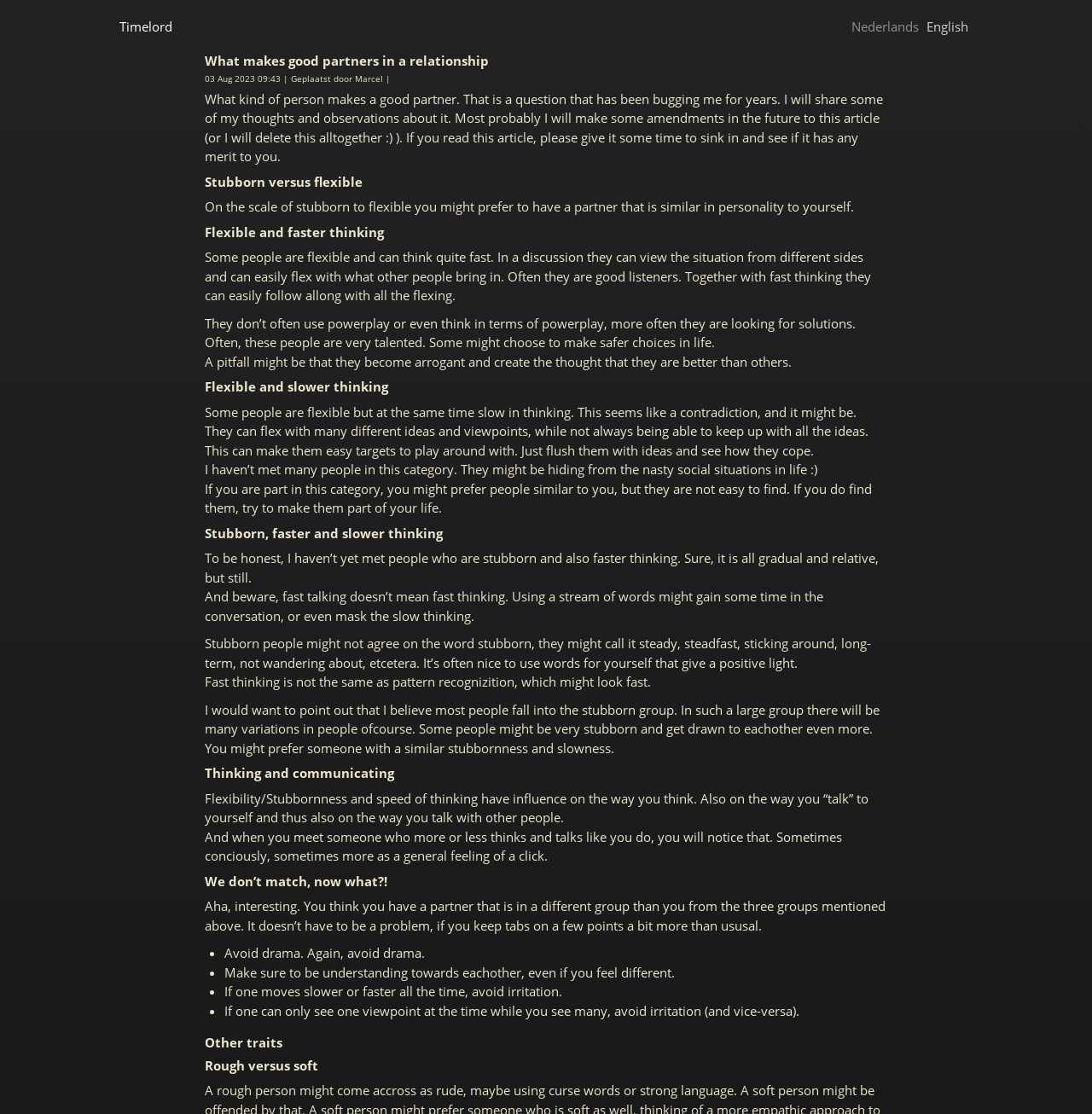Articulate a detailed summary of the webpage's content and design.

This webpage appears to be a blog post or article discussing the characteristics of a good partner in a relationship. At the top of the page, there are three links: "Timelord", "Nederlands", and "English", which suggest that the website has multiple language options.

Below the links, there is a heading that reads "What makes good partners in a relationship", followed by a brief description of the article and the author's name, Marcel. The main content of the article is divided into several sections, each with its own heading.

The first section, "Stubborn versus flexible", discusses the importance of having a similar personality type in a partner. The text explains that people who are flexible and can think quickly are often good listeners and can easily adapt to different situations.

The next section, "Flexible and faster thinking", describes individuals who are flexible and can think quickly, often making them talented and solution-oriented. However, they may also become arrogant and think they are better than others.

The following sections, "Flexible and slower thinking", "Stubborn, faster and slower thinking", and "Thinking and communicating", continue to explore the different personality types and how they interact with each other.

The article also touches on the topic of what to do when partners don't match in terms of their personality types, offering advice on how to avoid drama and irritation.

Throughout the article, there are several headings and subheadings that break up the text and make it easier to read. The language used is informal and conversational, suggesting that the author is trying to engage with the reader and share their personal thoughts and observations.